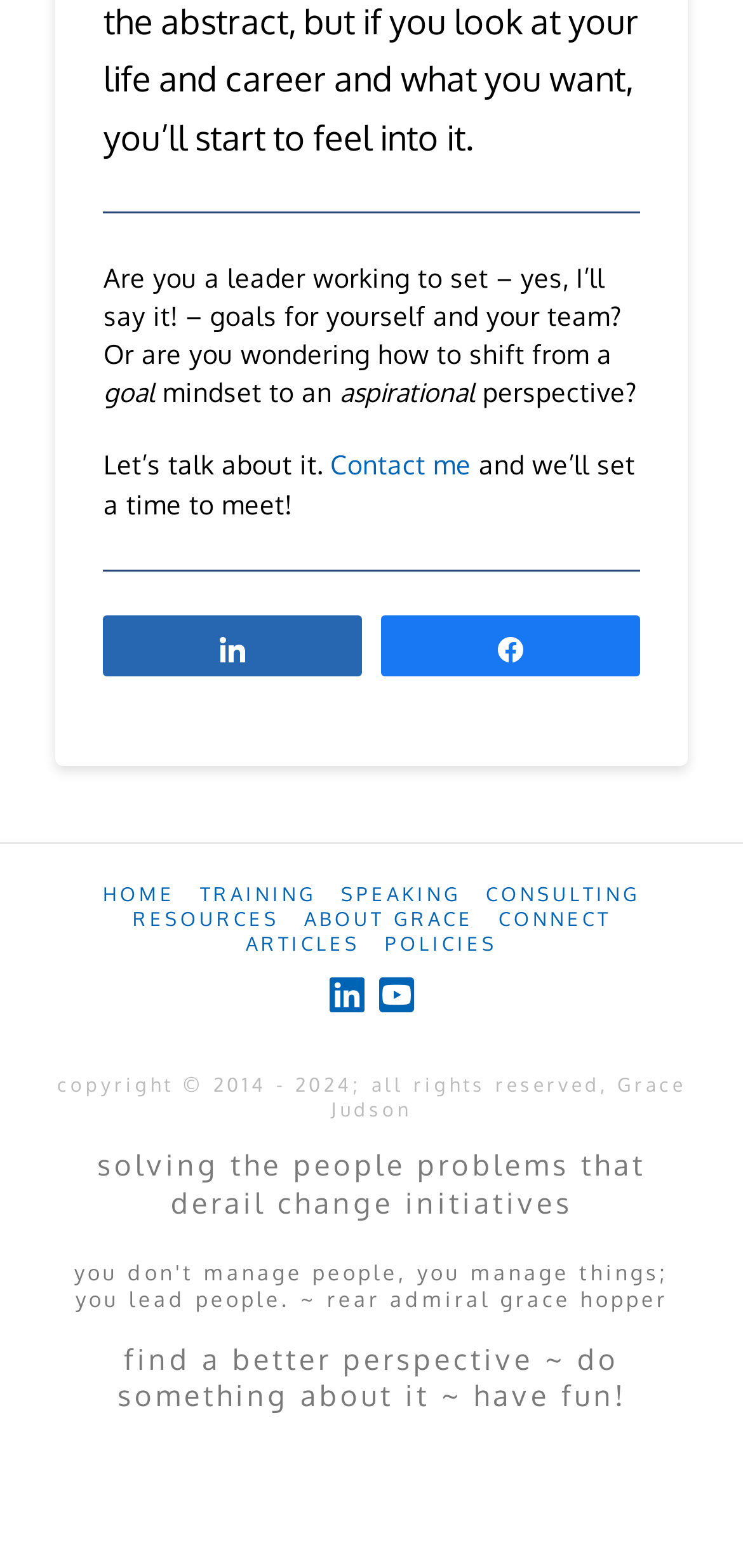Using the information in the image, could you please answer the following question in detail:
What is the author's profession?

The author appears to be a consultant and speaker, as indicated by the links to 'CONSULTING' and 'SPEAKING' in the navigation menu, as well as the overall tone of the content.